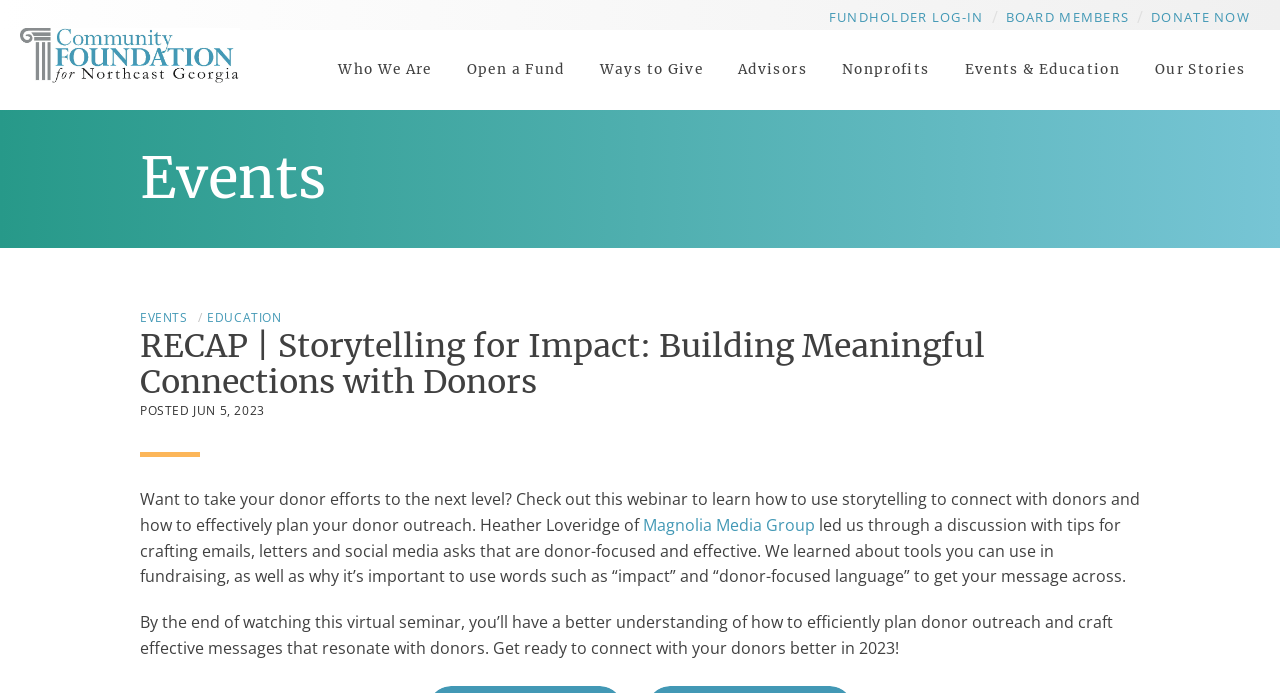What is the topic of the webinar?
Look at the screenshot and respond with a single word or phrase.

Storytelling for Impact